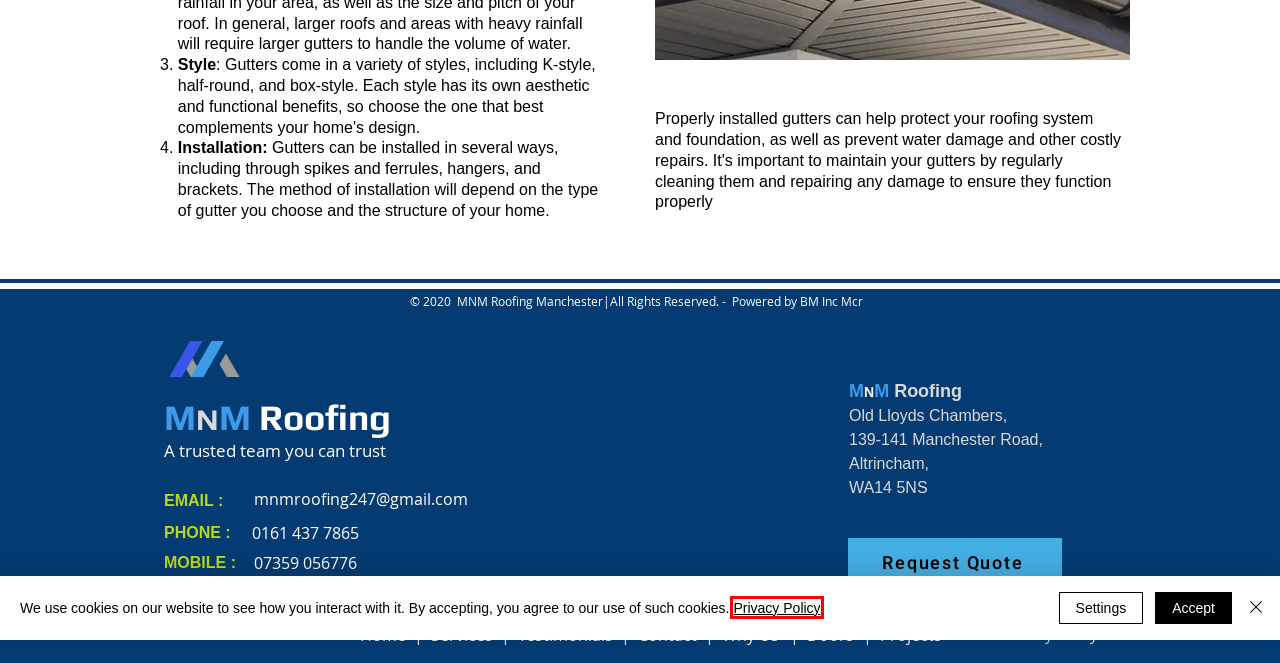You are given a screenshot of a webpage with a red rectangle bounding box around a UI element. Select the webpage description that best matches the new webpage after clicking the element in the bounding box. Here are the candidates:
A. Privacy Policy | MNM Roofing Ltd.
B. MNM Roofing Project Ltd | MNM Roofing Ltd.Small Project No.83 - Project In Peel Hall Manchester
C. MNM Roofing Ltd. Roofing Specialist Dedicated to Excellence And Satisfaction
D. MNM Roofing Ltd.  Quality Roofing In The Greater Manchester Area
E. MNM Roofing Ltd. For Your Home Or Business In Manchester -  Experts Manchester
F. MNM UPVC - Composite Doors by MNM Roofing Ltd. Affordable UPVC And Composite Doors
G. Moore & Moore Roofing Ltd. |  MNM Roofing Services Manchester |
H. MNM Roofing Ltd. Contractor for Residential and Commercial Projects In Manchester

A